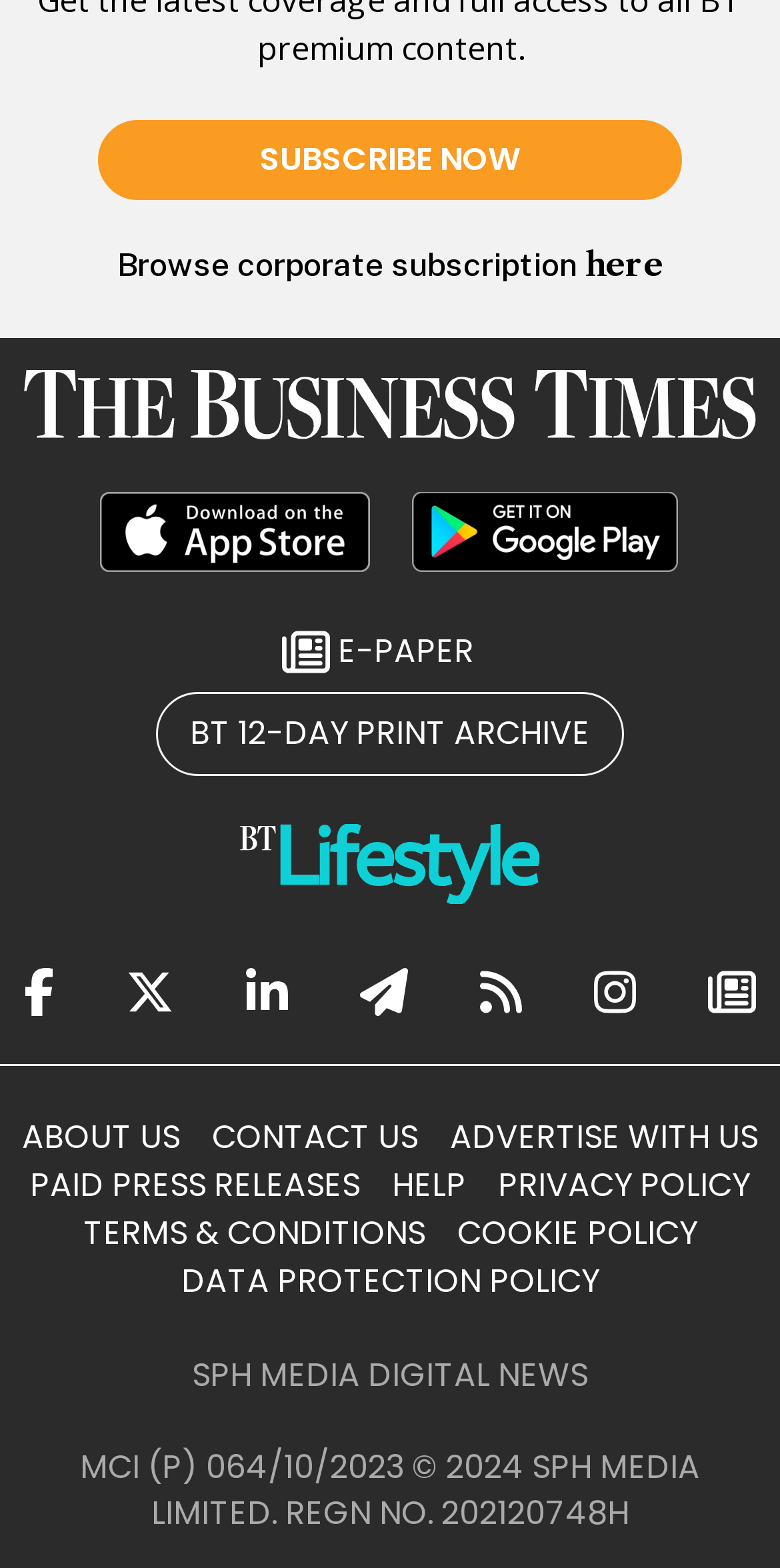Please determine the bounding box coordinates of the area that needs to be clicked to complete this task: 'Share on Facebook'. The coordinates must be four float numbers between 0 and 1, formatted as [left, top, right, bottom].

[0.031, 0.607, 0.069, 0.658]